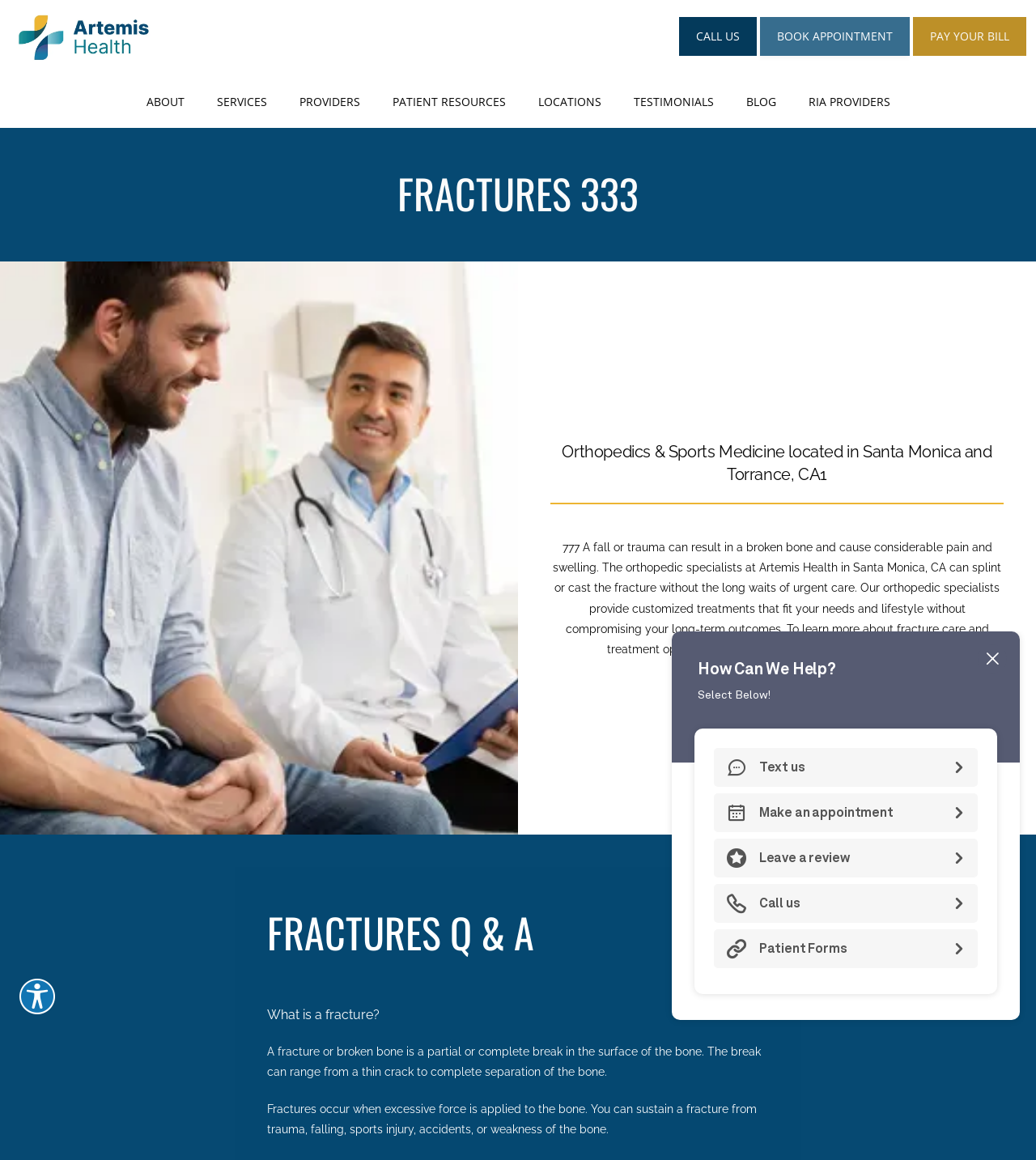How can I schedule an appointment?
Based on the image, provide your answer in one word or phrase.

Call or go online